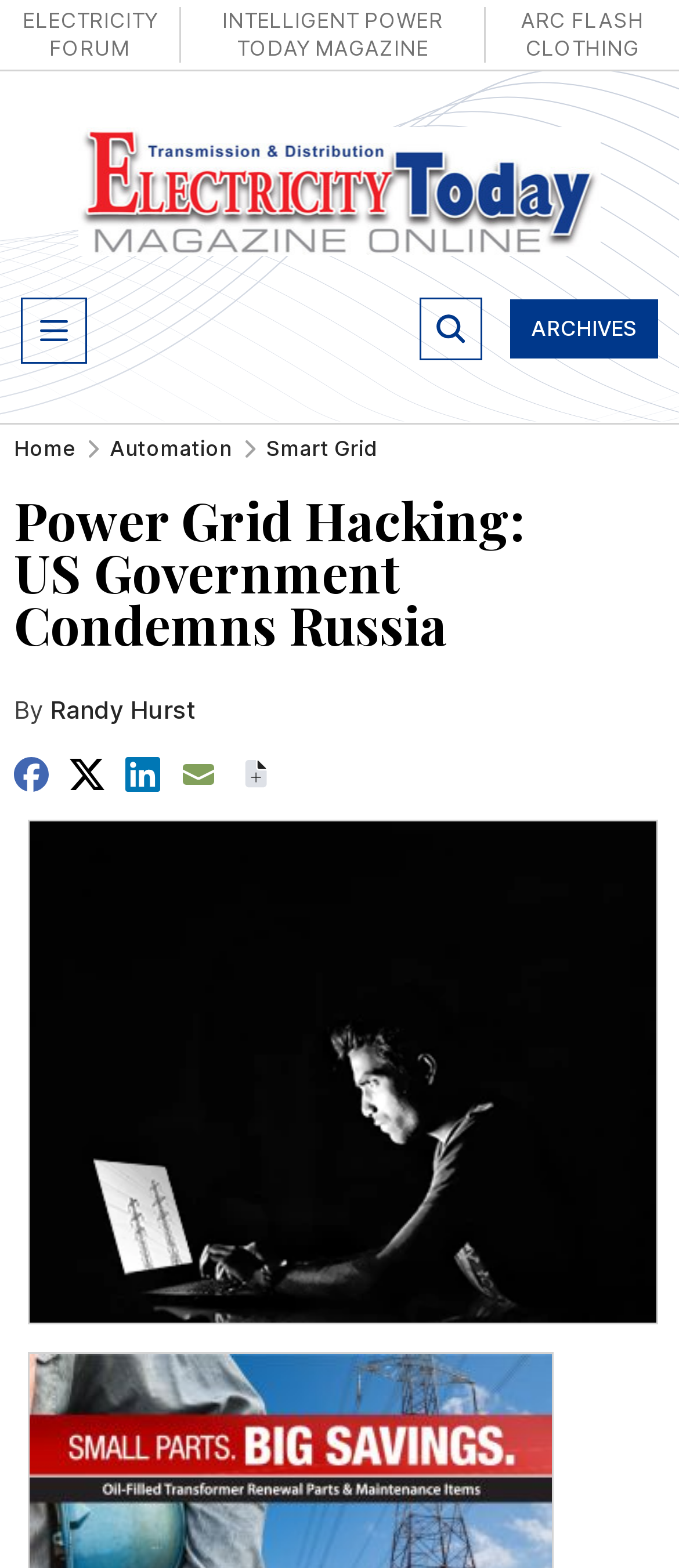Can you find the bounding box coordinates for the element that needs to be clicked to execute this instruction: "Open the menu"? The coordinates should be given as four float numbers between 0 and 1, i.e., [left, top, right, bottom].

[0.031, 0.19, 0.128, 0.232]